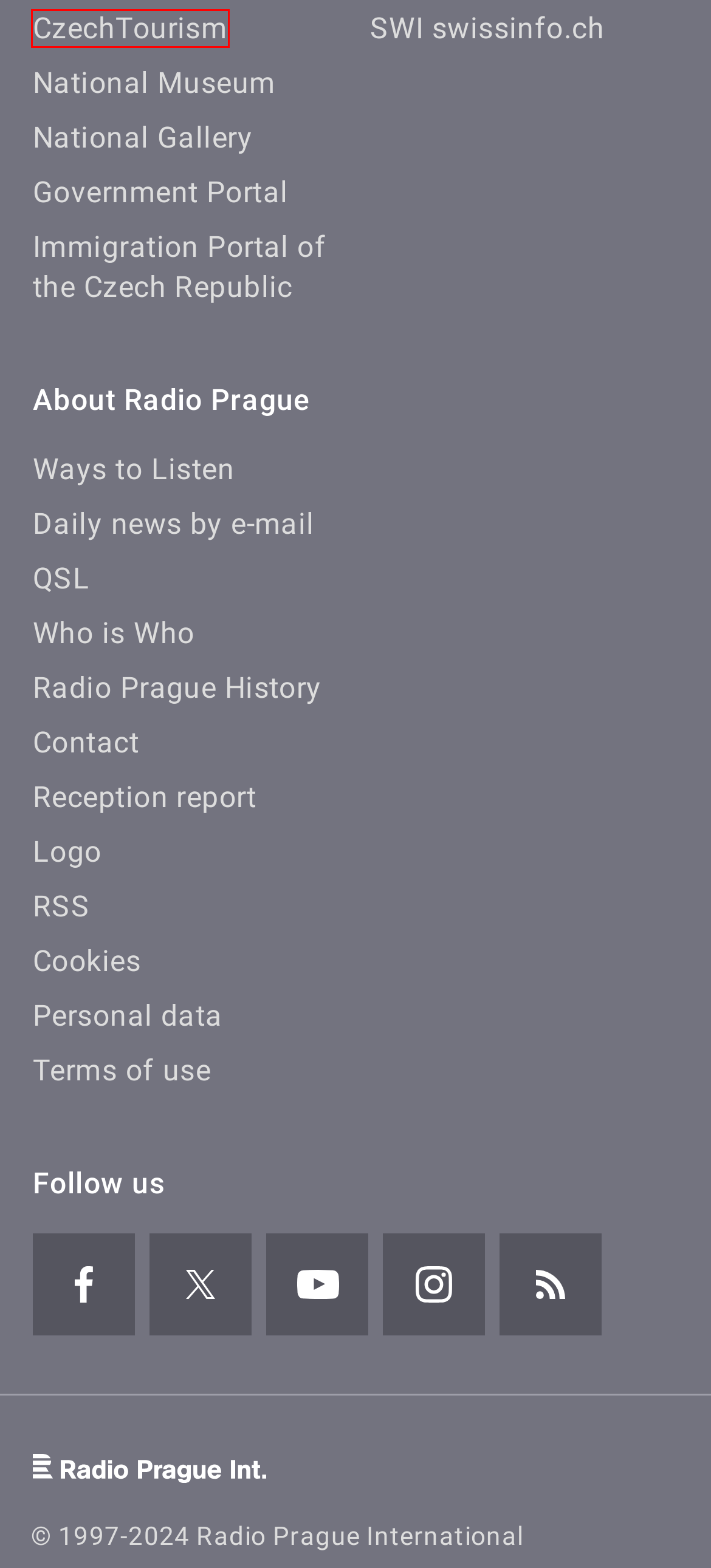Take a look at the provided webpage screenshot featuring a red bounding box around an element. Select the most appropriate webpage description for the page that loads after clicking on the element inside the red bounding box. Here are the candidates:
A. Zásady ochrany osobních údajů a Zásady použití cookies | Informace o Českém rozhlase
B. gov.cz - Public administration portal
C. History of Radio Prague | Radio Prague International
D. National museum
E. Podmínky užití obsahu Českého rozhlasu | Informace o Českém rozhlase
F. #VisitCzechia
G. Imigrační portál
H. Noticias de la República Checa | Radio Prague International

F